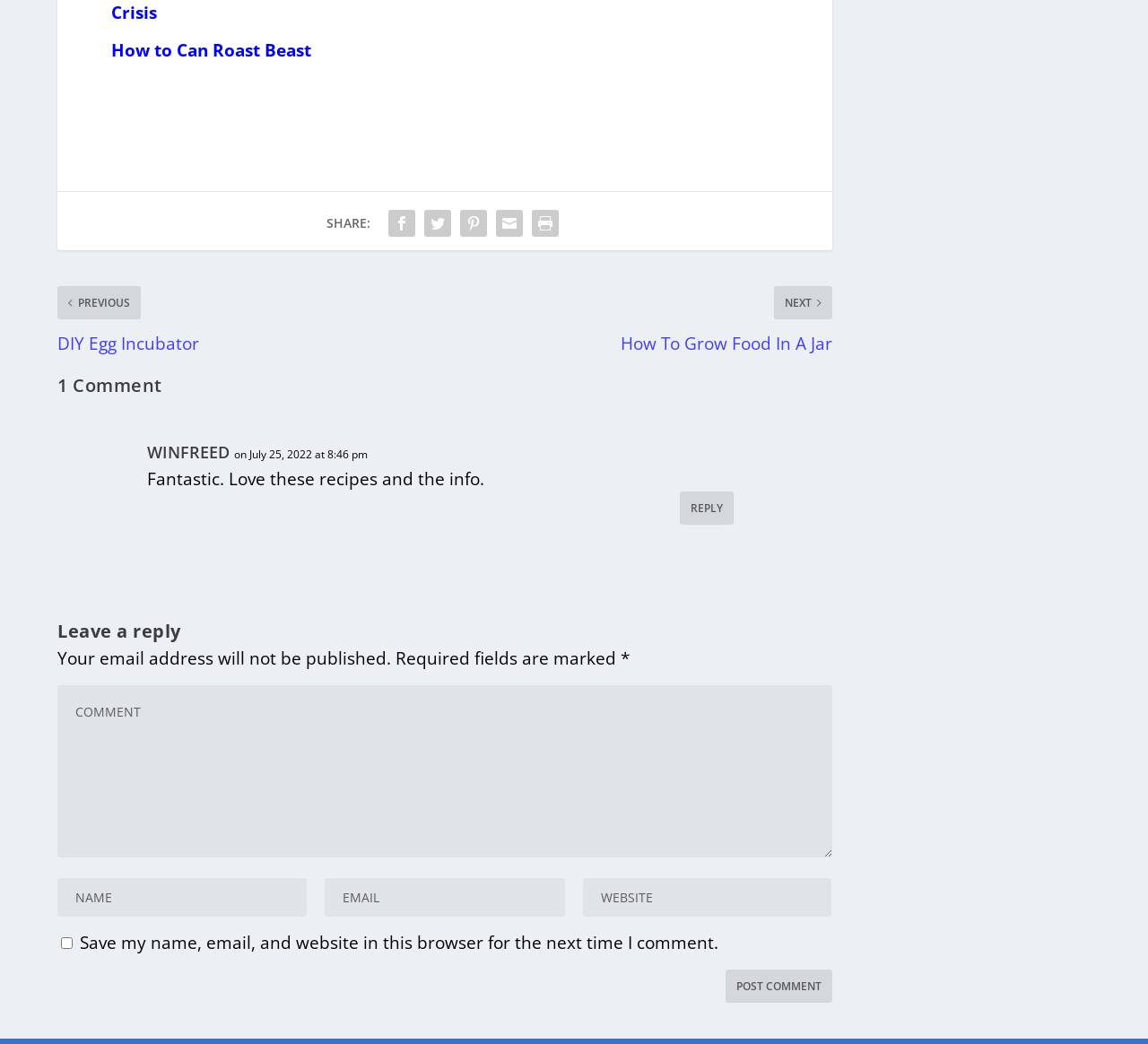Identify the bounding box for the element characterized by the following description: "title="Printer Friendly, PDF & Email"".

[0.097, 0.077, 0.148, 0.093]